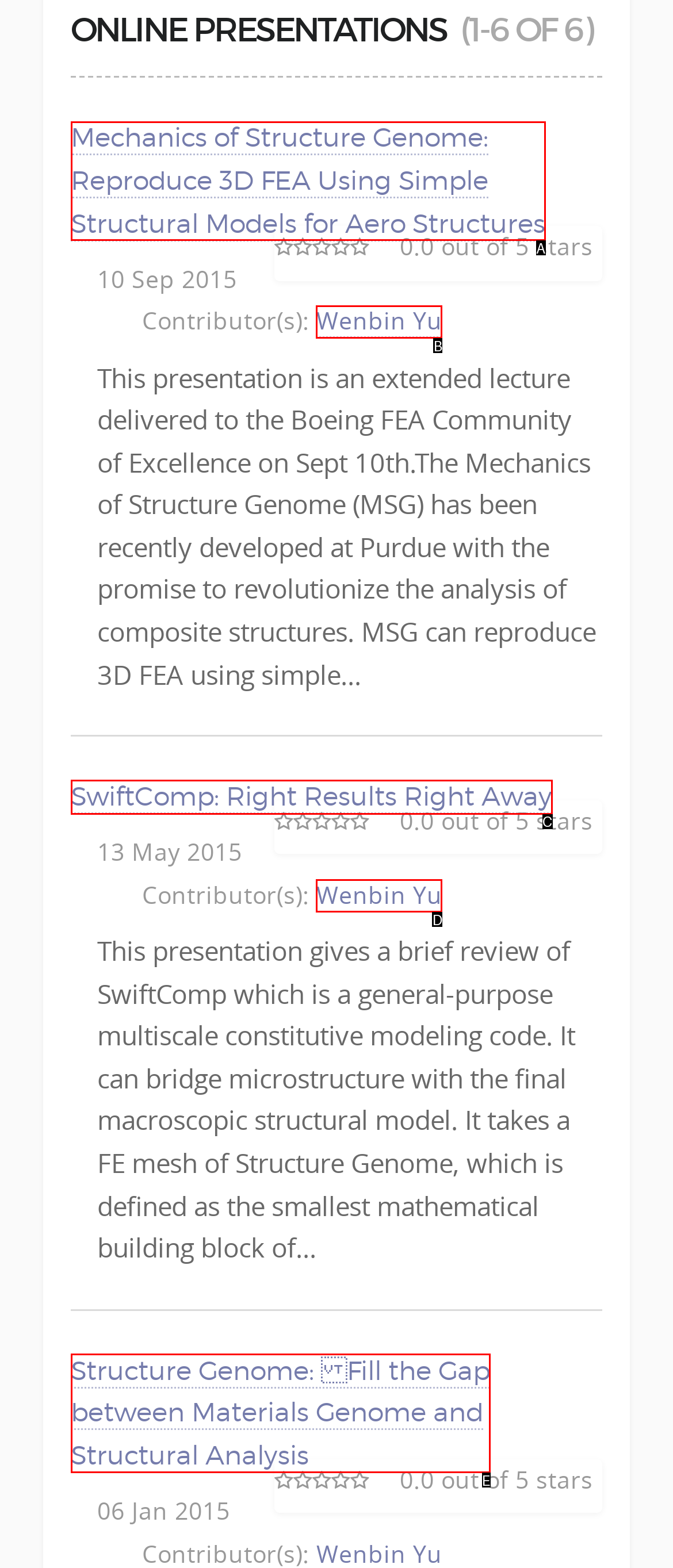From the options provided, determine which HTML element best fits the description: SwiftComp: Right Results Right Away. Answer with the correct letter.

C